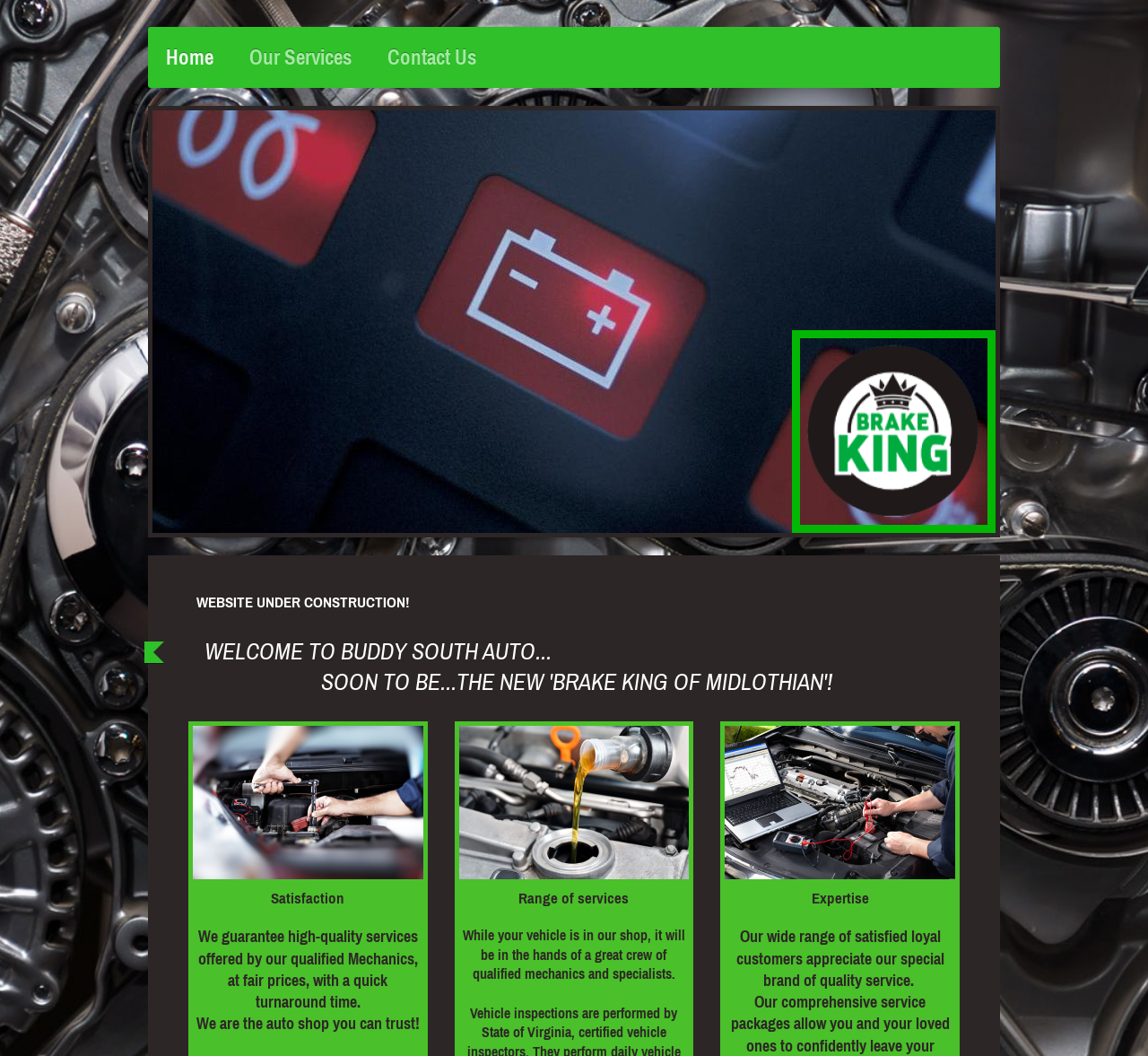What is the name of the auto shop? Based on the image, give a response in one word or a short phrase.

Buddy South Auto